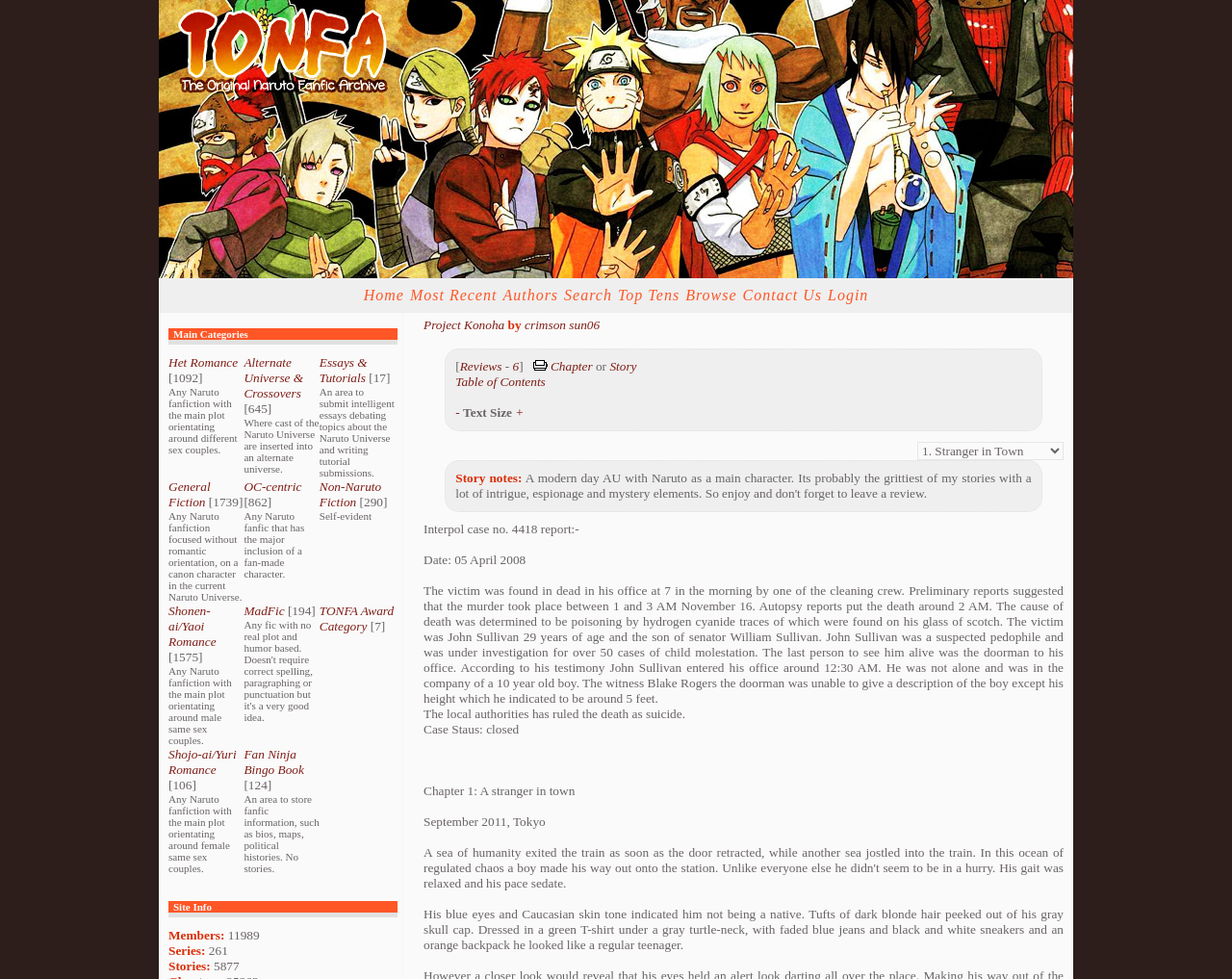What is the case status of the murder investigation?
From the image, respond using a single word or phrase.

closed